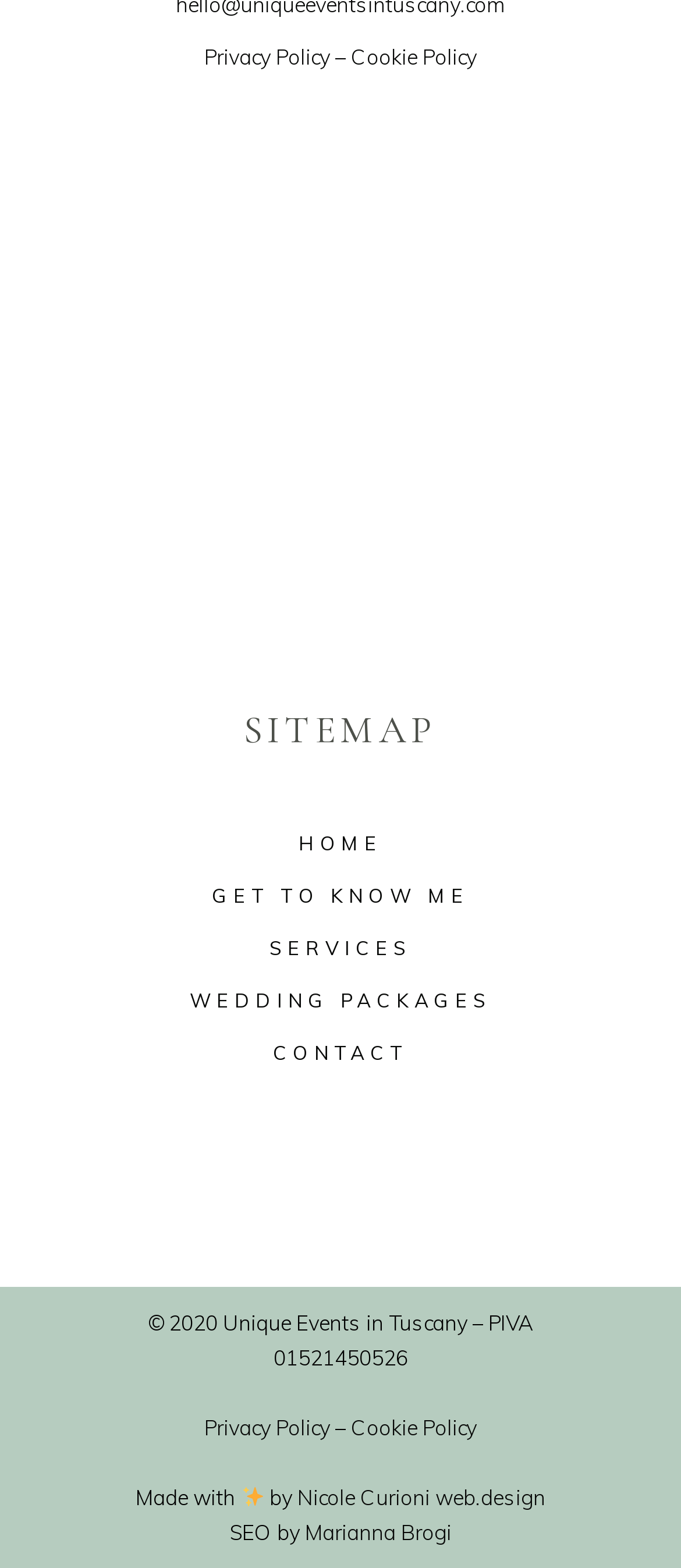Highlight the bounding box coordinates of the element you need to click to perform the following instruction: "go to home page."

[0.438, 0.53, 0.562, 0.546]